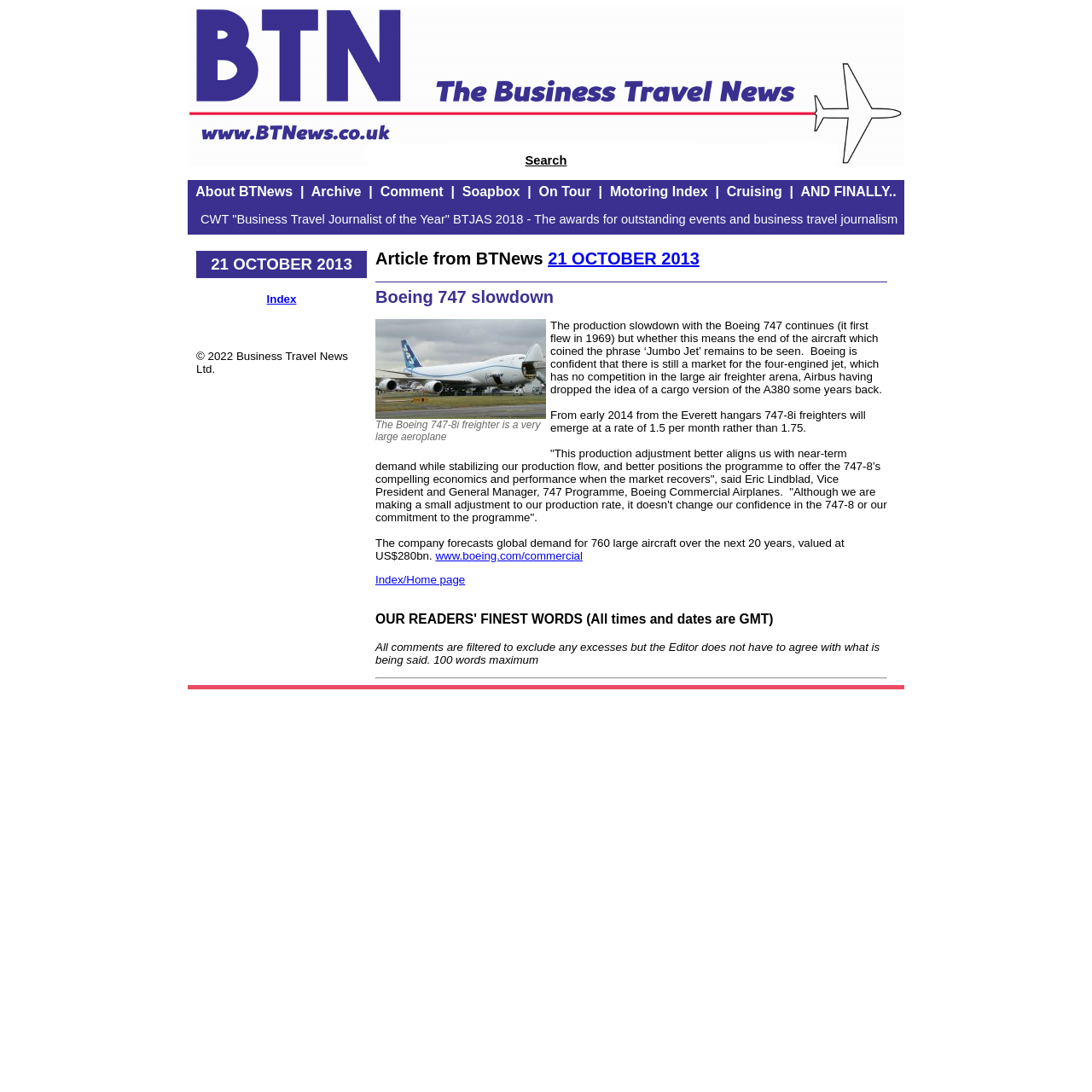Please specify the coordinates of the bounding box for the element that should be clicked to carry out this instruction: "Visit the Index page". The coordinates must be four float numbers between 0 and 1, formatted as [left, top, right, bottom].

[0.244, 0.268, 0.271, 0.28]